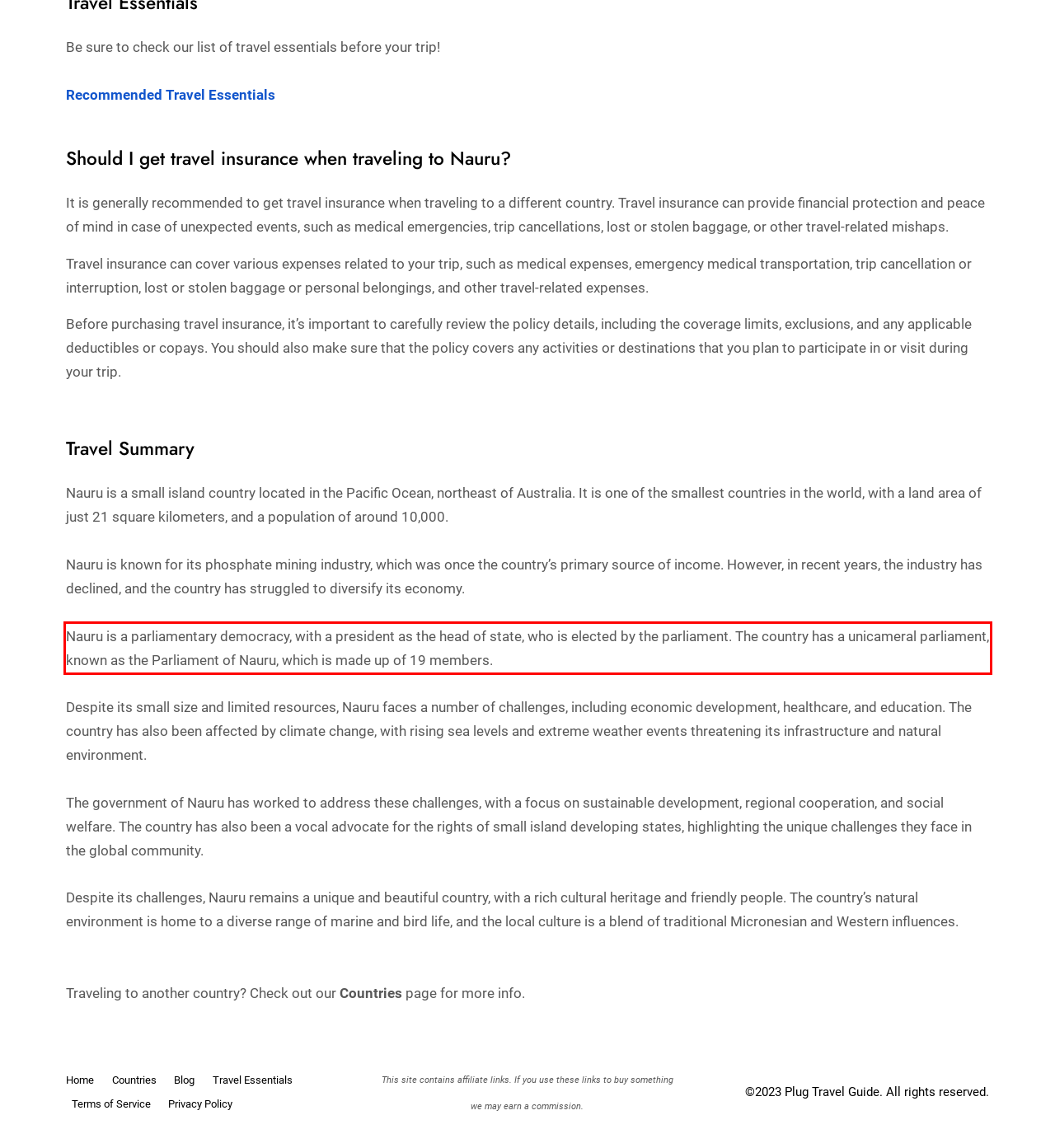Within the screenshot of the webpage, locate the red bounding box and use OCR to identify and provide the text content inside it.

Nauru is a parliamentary democracy, with a president as the head of state, who is elected by the parliament. The country has a unicameral parliament, known as the Parliament of Nauru, which is made up of 19 members.